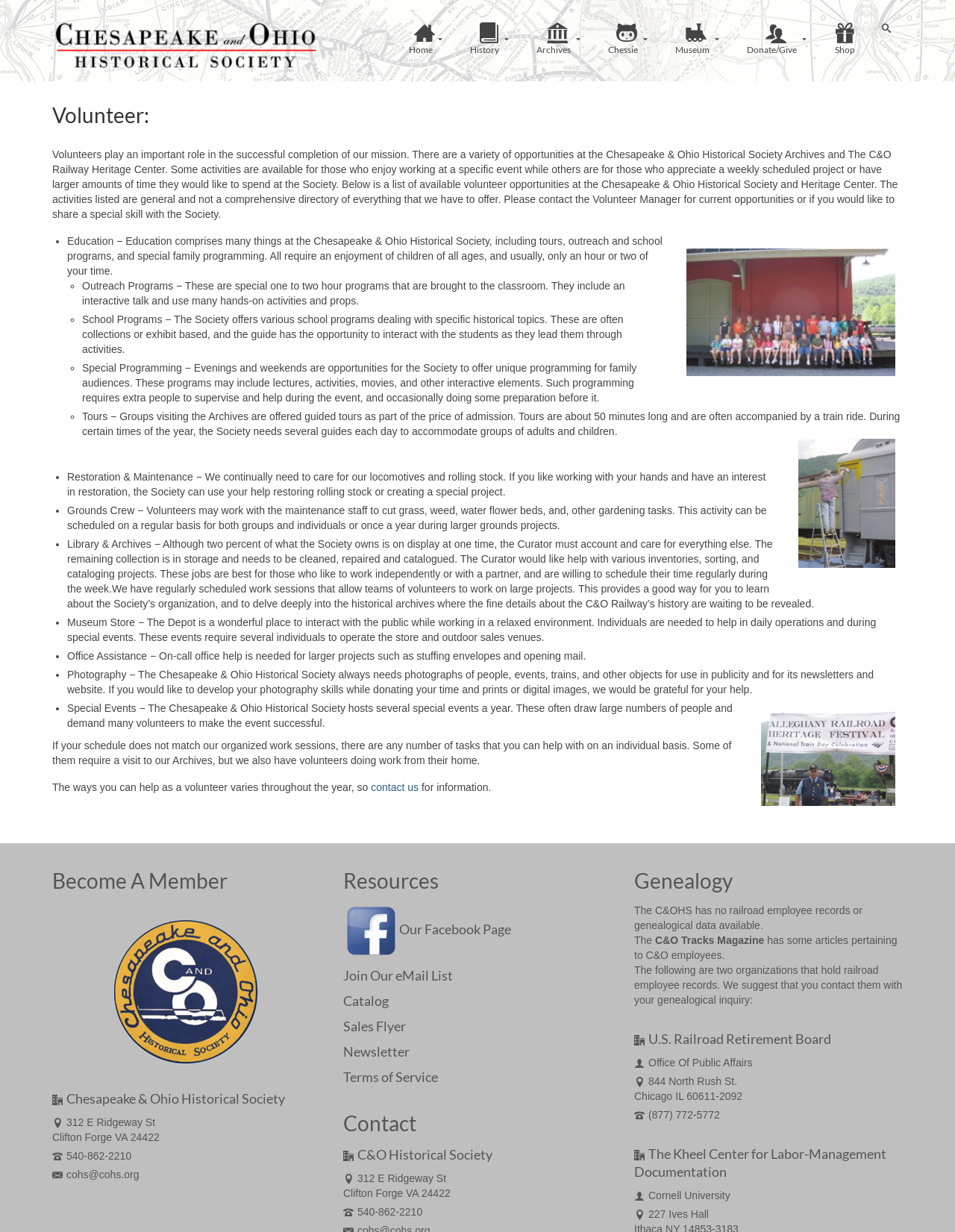Please identify the bounding box coordinates of the clickable area that will allow you to execute the instruction: "Visit our Facebook page".

[0.359, 0.747, 0.535, 0.761]